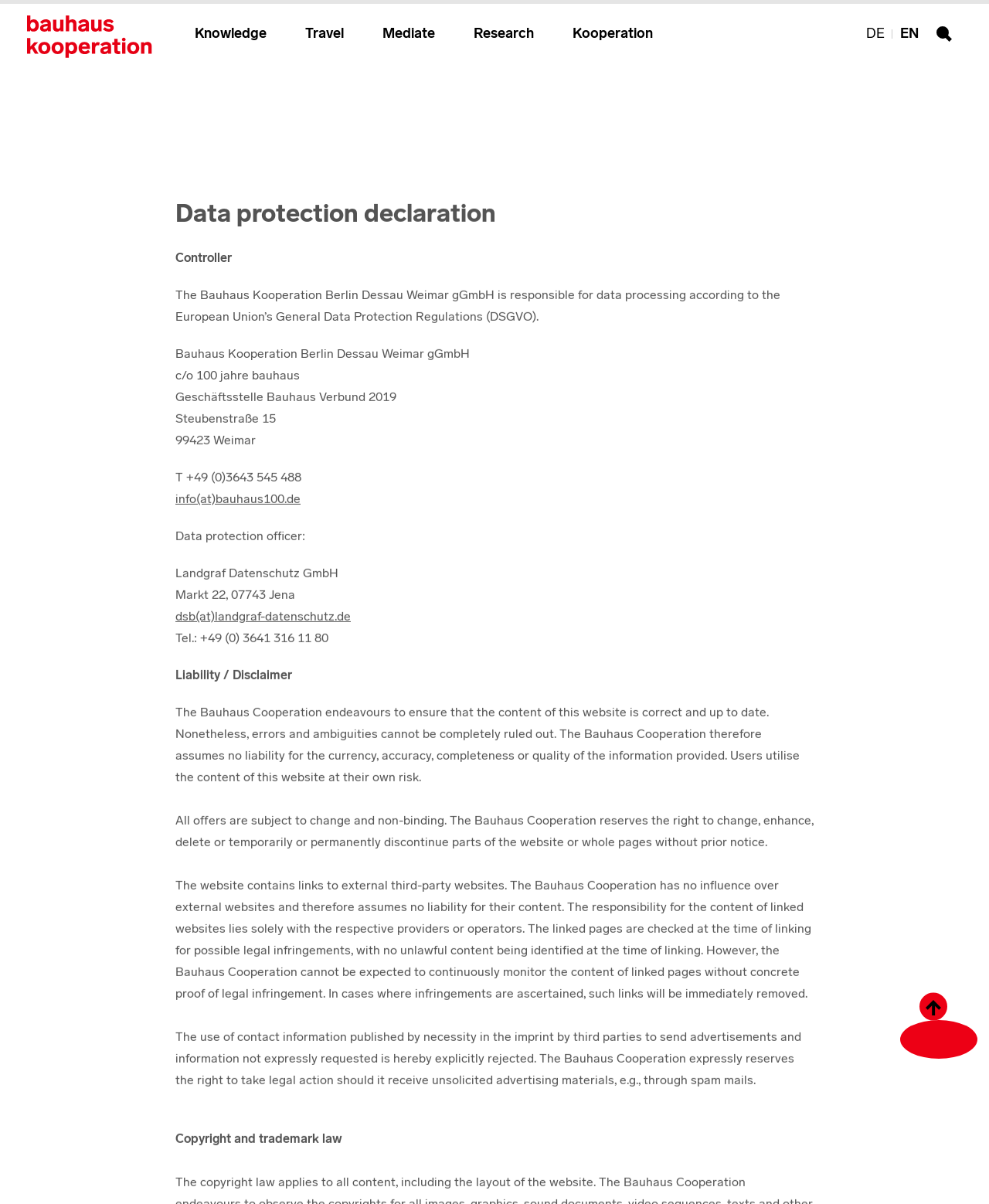What is the email address to contact for data protection issues?
Please give a detailed and elaborate answer to the question.

This answer can be found in the section 'Data protection officer' where the email address 'dsb(at)landgraf-datenschutz.de' is provided to contact for data protection issues.